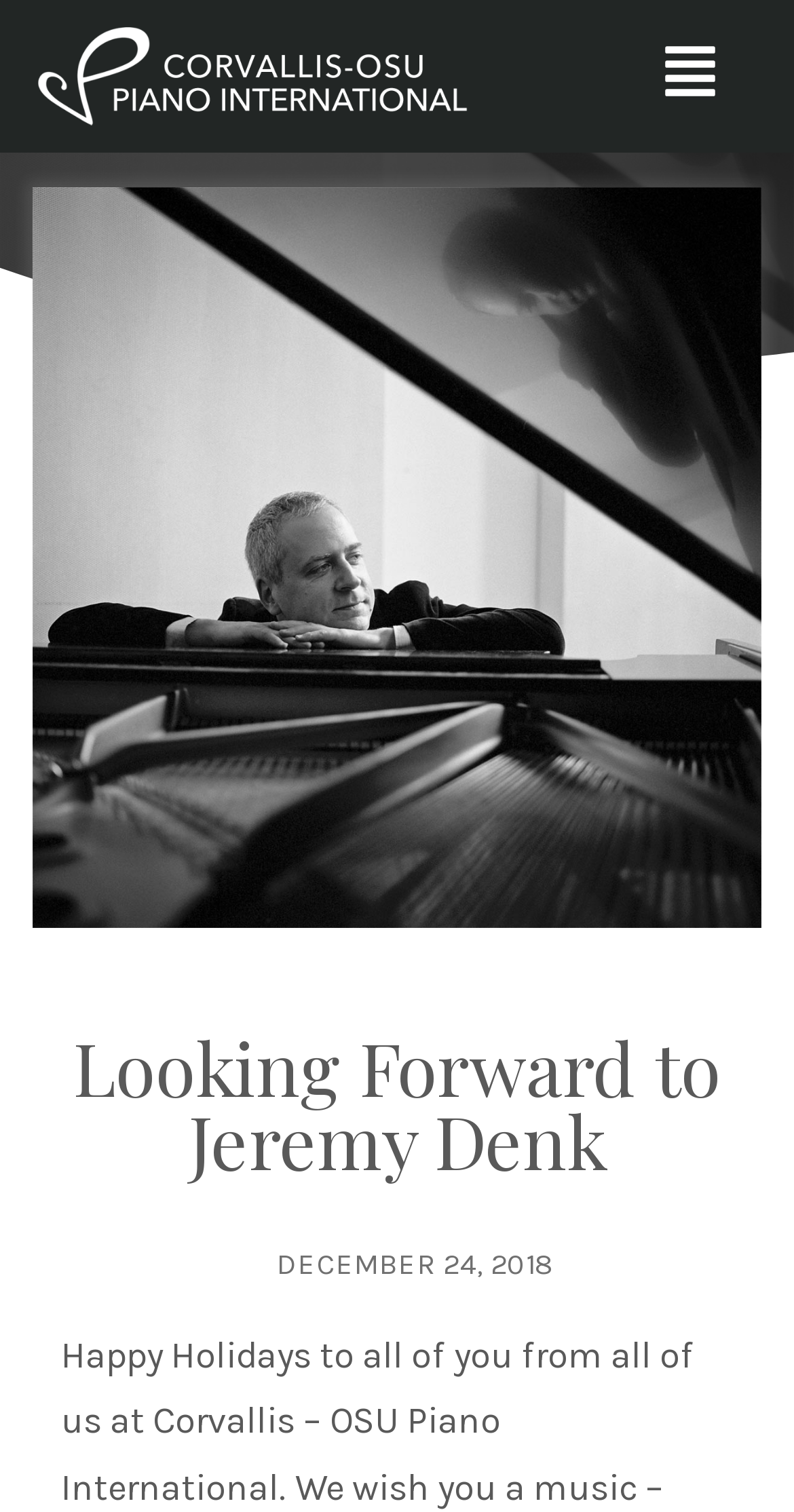What is the name of the piano international organization?
Utilize the image to construct a detailed and well-explained answer.

I found the answer by looking at the link element at the top of the webpage, which has the text 'Corvallis-OSU Piano International'.